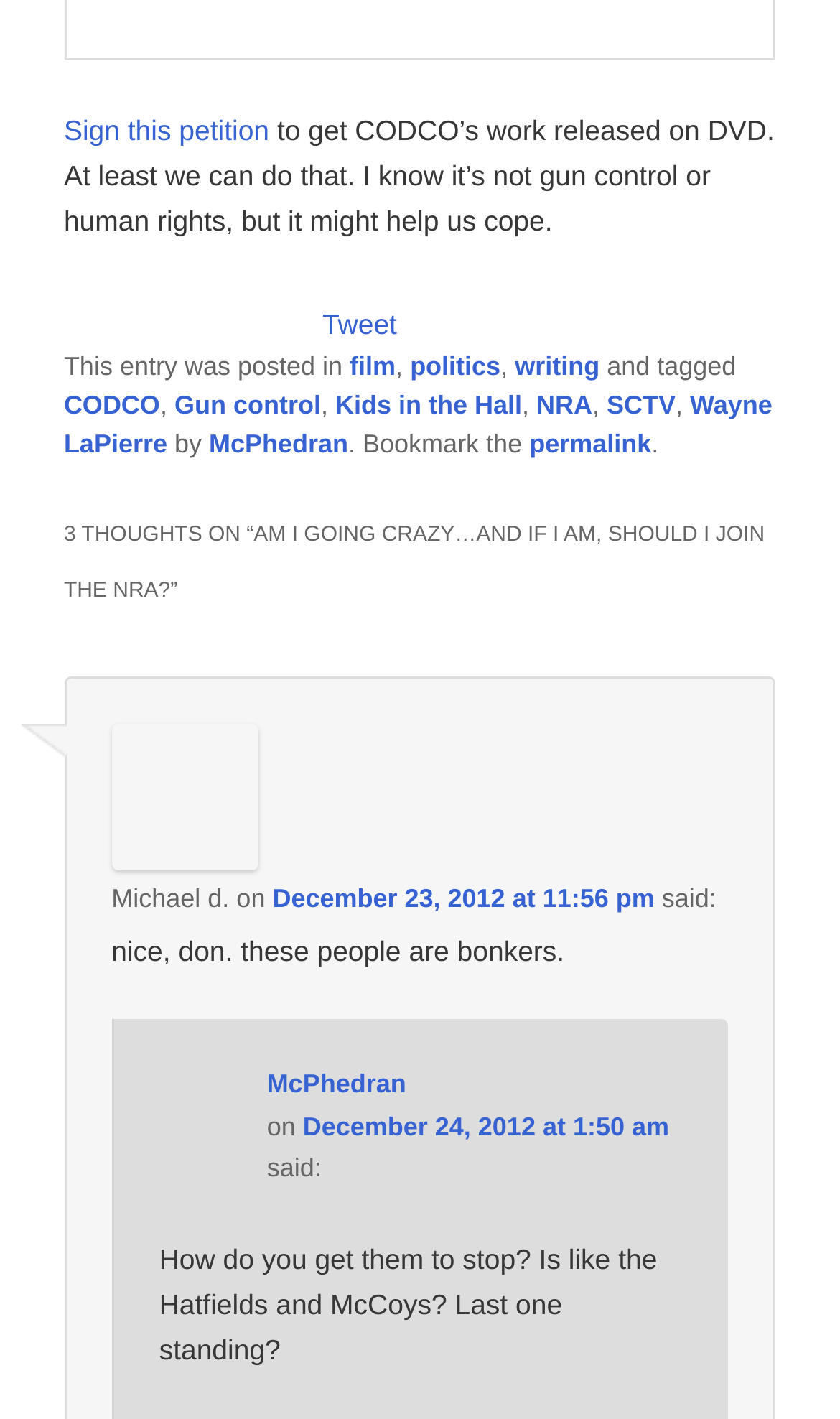Answer in one word or a short phrase: 
What is the date of the second comment?

December 24, 2012